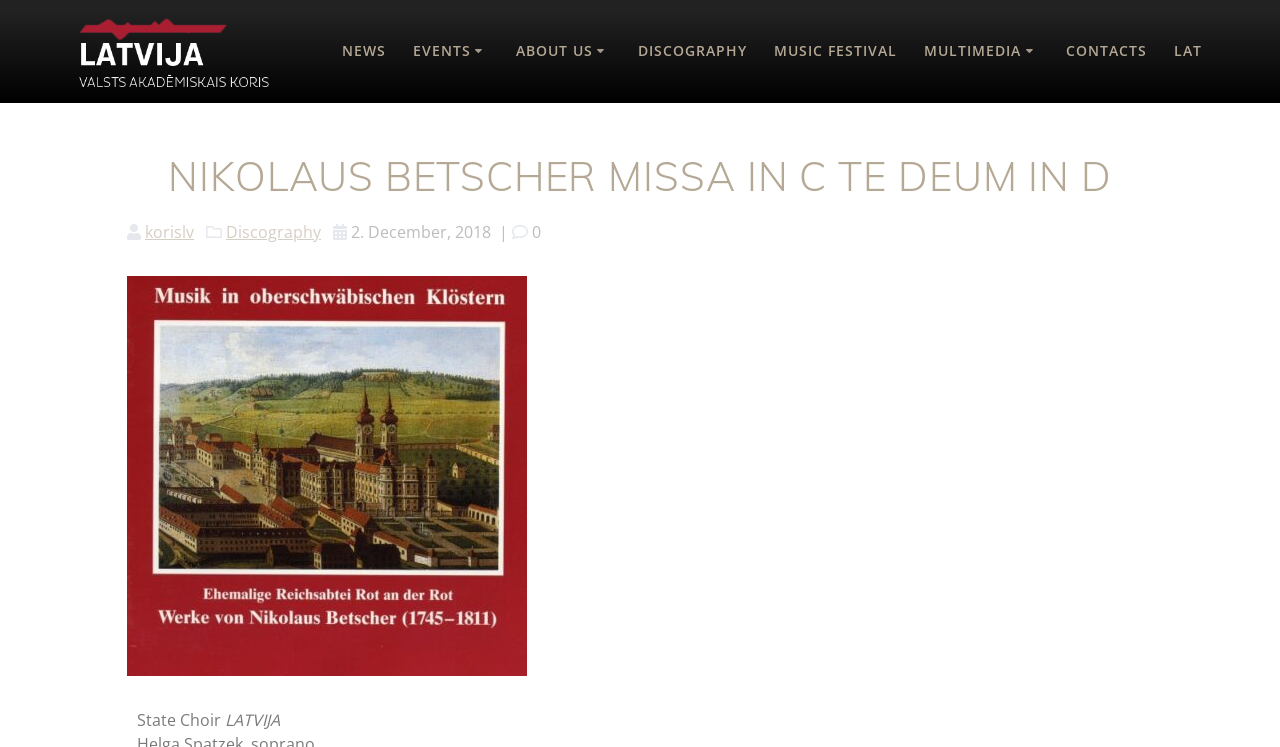For the following element description, predict the bounding box coordinates in the format (top-left x, top-left y, bottom-right x, bottom-right y). All values should be floating point numbers between 0 and 1. Description: Videos

[0.711, 0.115, 0.822, 0.17]